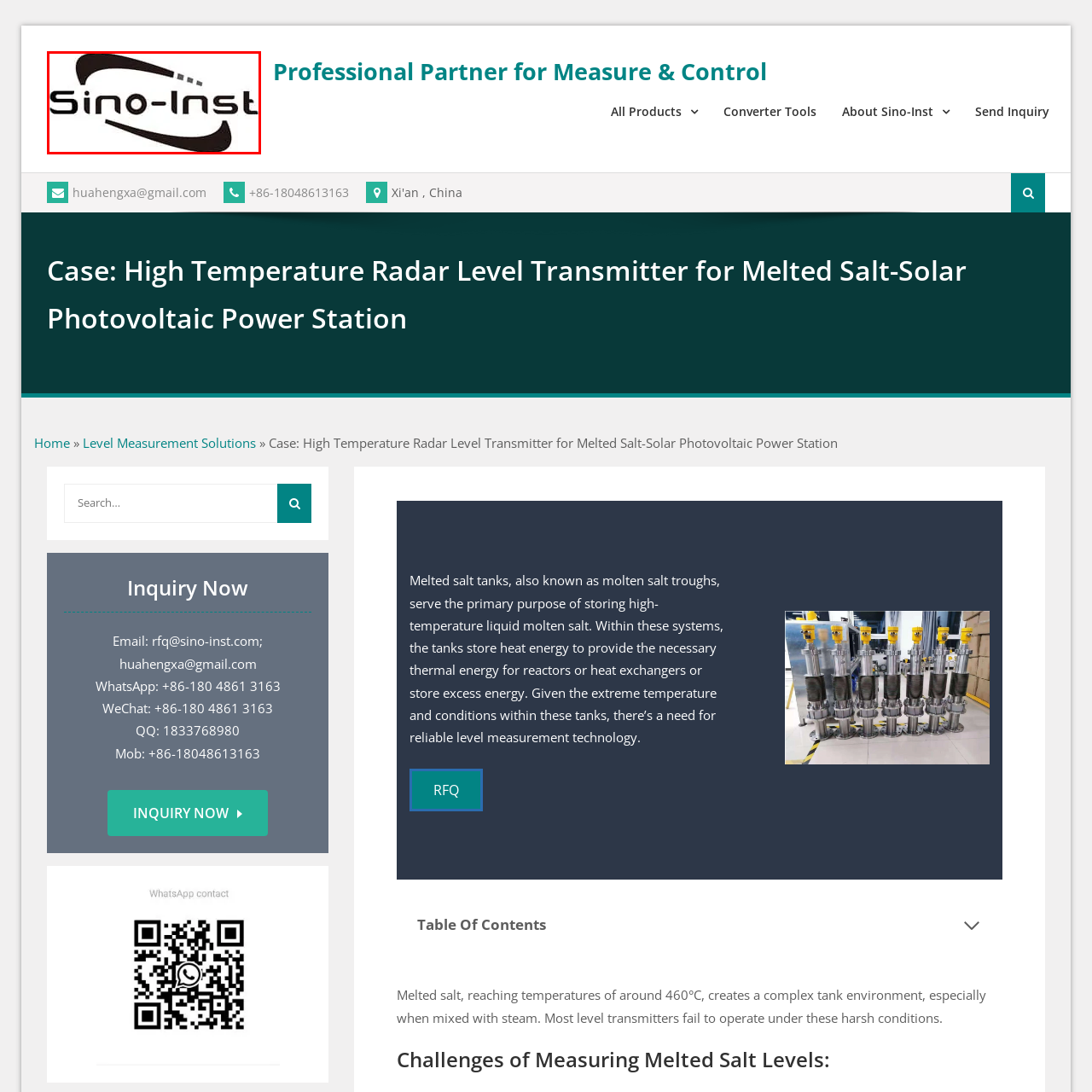What type of power stations does Sino-Inst work with?
Carefully look at the image inside the red bounding box and answer the question in a detailed manner using the visual details present.

The company's expertise lies in technological solutions for high-temperature environments, such as those found in melted salt solar photovoltaic power stations, which is a specific type of power station that Sino-Inst works with.